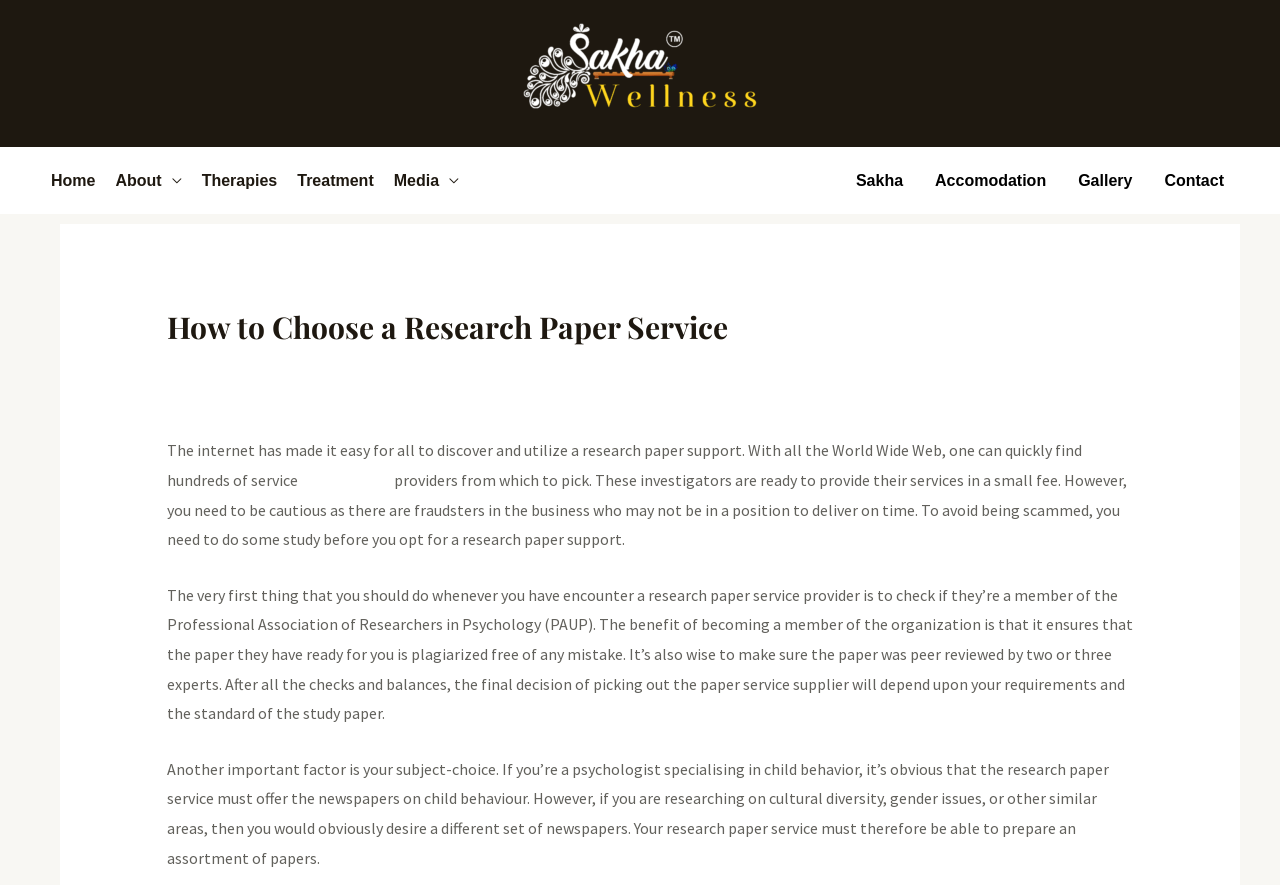Please determine the bounding box coordinates of the area that needs to be clicked to complete this task: 'Click on the 'Sakha' link'. The coordinates must be four float numbers between 0 and 1, formatted as [left, top, right, bottom].

[0.656, 0.179, 0.718, 0.229]